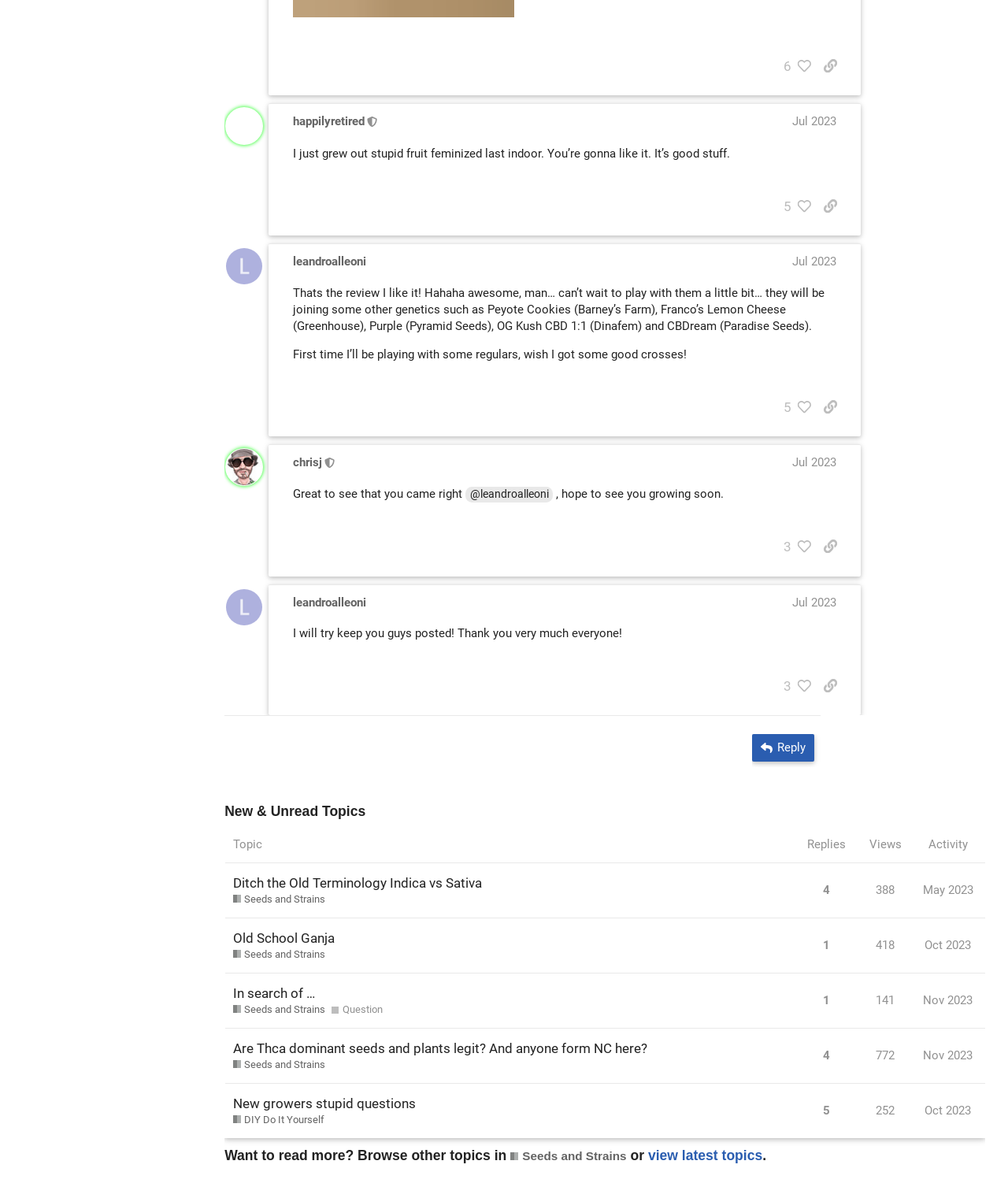Extract the bounding box coordinates for the HTML element that matches this description: "New growers stupid questions". The coordinates should be four float numbers between 0 and 1, i.e., [left, top, right, bottom].

[0.231, 0.916, 0.413, 0.95]